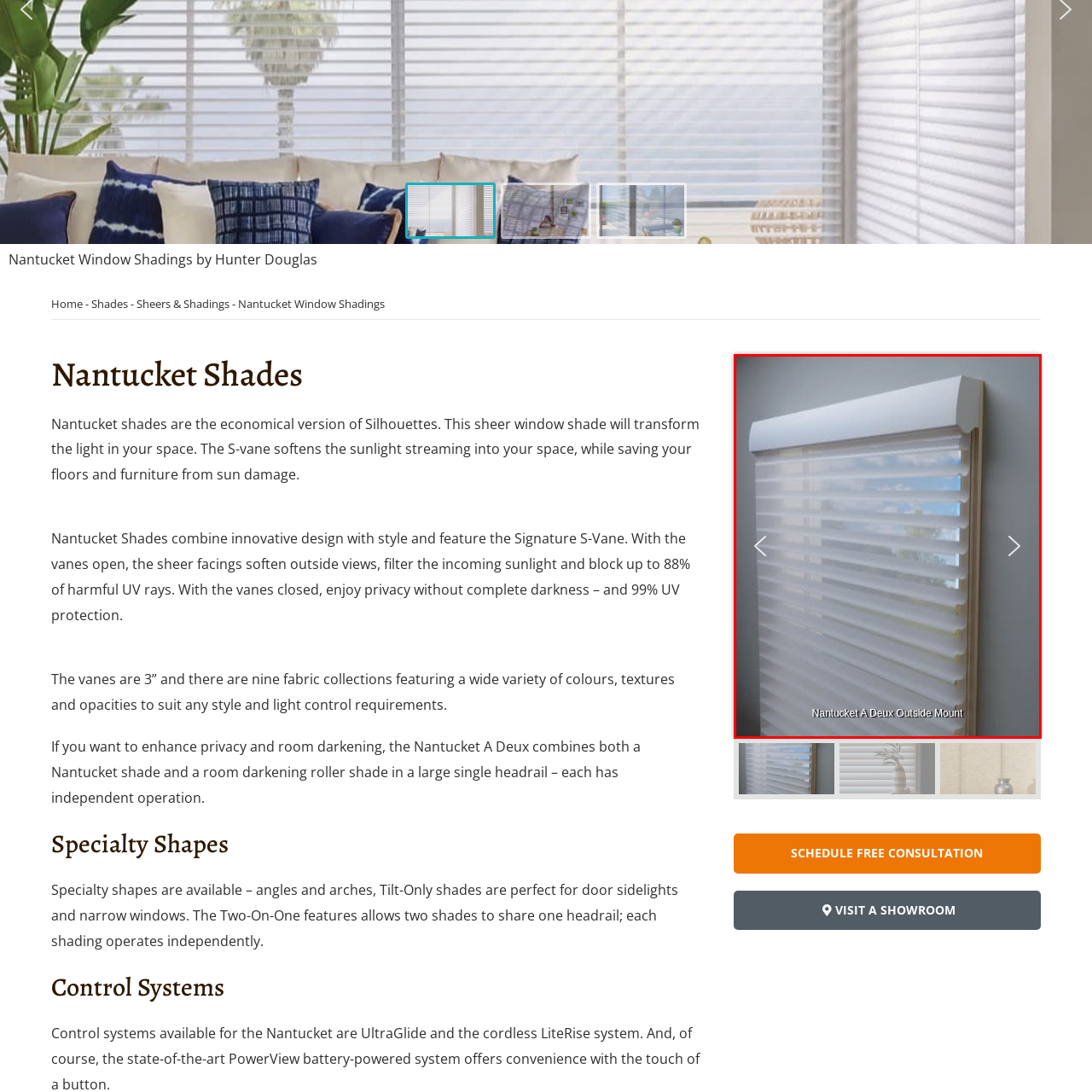Observe the content inside the red rectangle, What is the benefit of independent operation in this product? 
Give your answer in just one word or phrase.

Maximum control